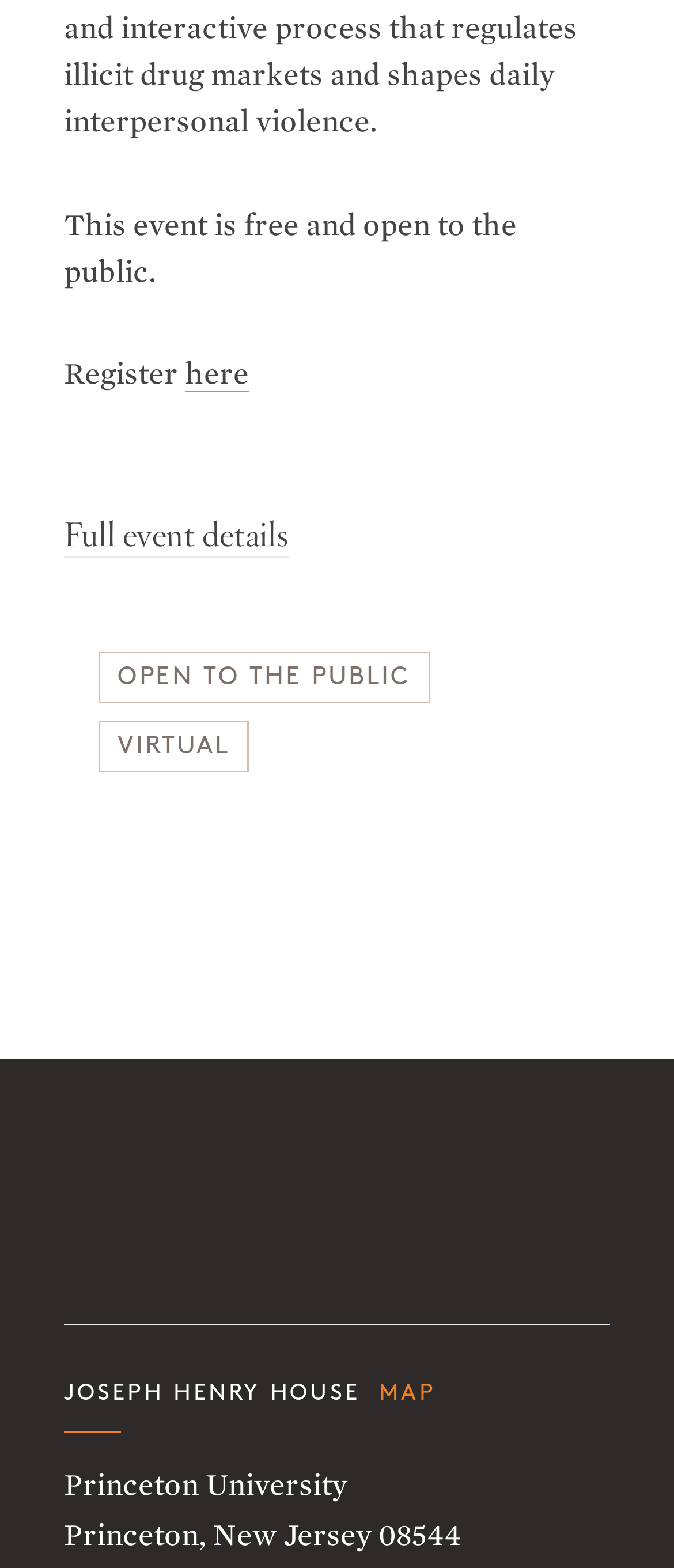Please determine the bounding box coordinates for the UI element described here. Use the format (top-left x, top-left y, bottom-right x, bottom-right y) with values bounded between 0 and 1: alt="Princeton University Logo"

[0.095, 0.758, 0.905, 0.759]